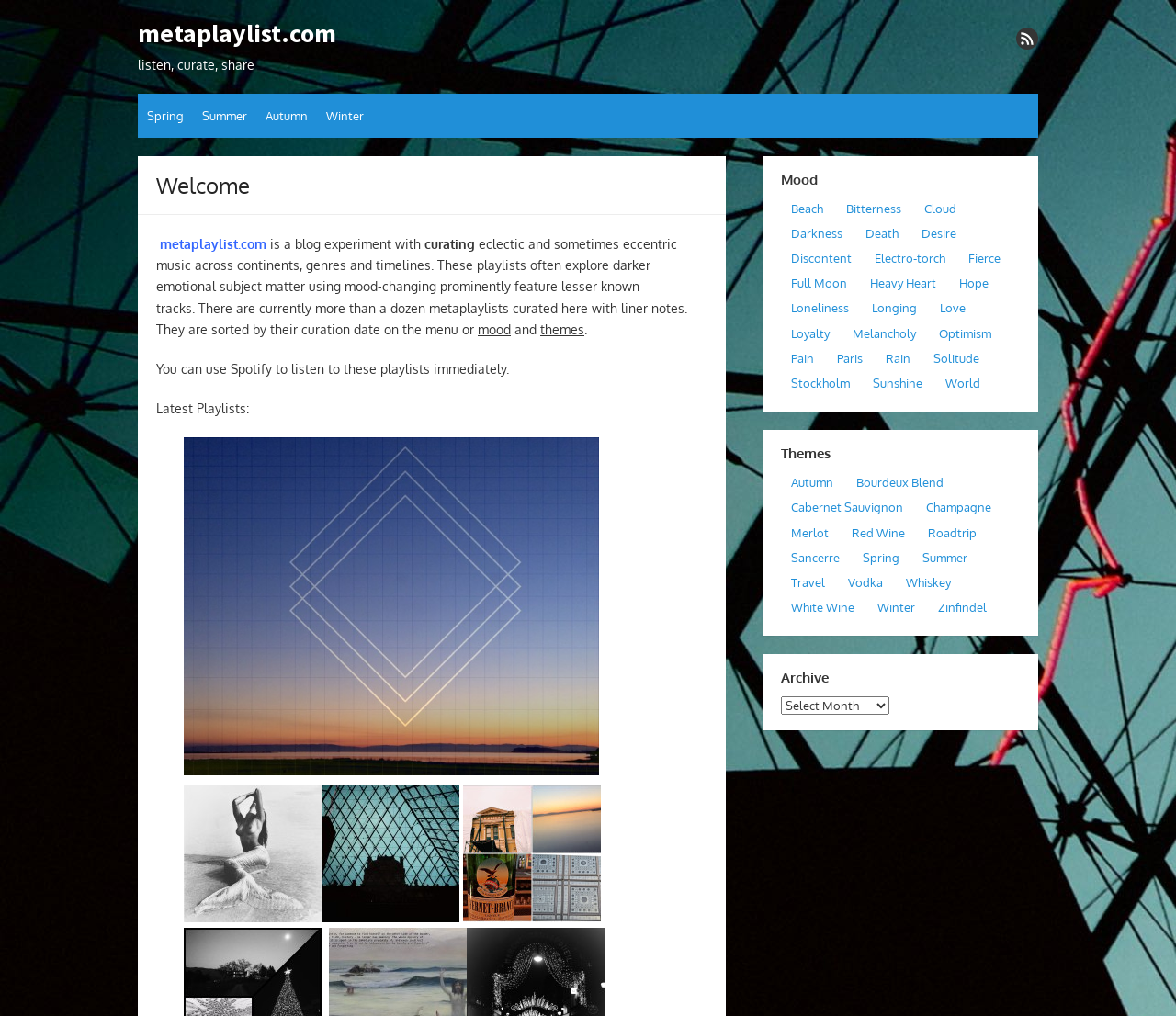Provide a thorough summary of the webpage.

The webpage is a music blog called metaplaylist.com, which allows users to listen, curate, and share music playlists. At the top of the page, there is a header section with a link to the website's homepage and an RSS link. Below the header, there is a welcome message and a brief description of the website, which explains that it is a blog experiment that curates eclectic and sometimes eccentric music across continents, genres, and timelines.

On the left side of the page, there is a section with a heading "Latest Playlists" that features a few playlists with images and links to listen to them on Spotify. Below this section, there are two columns of links, one with mood-related themes such as "Beach", "Bitterness", and "Darkness", and the other with theme-related links such as "Autumn", "Bourdeux Blend", and "Travel". Each link has a number of items associated with it, ranging from 1 to 10.

On the right side of the page, there is a complementary section with a heading "Mood" that lists various mood-related themes, and another section with a heading "Themes" that lists theme-related links. At the bottom of the page, there is an "Archive" section with a combobox that allows users to select a specific archive.

Overall, the webpage is a music blog that allows users to explore and listen to various music playlists curated by theme and mood.